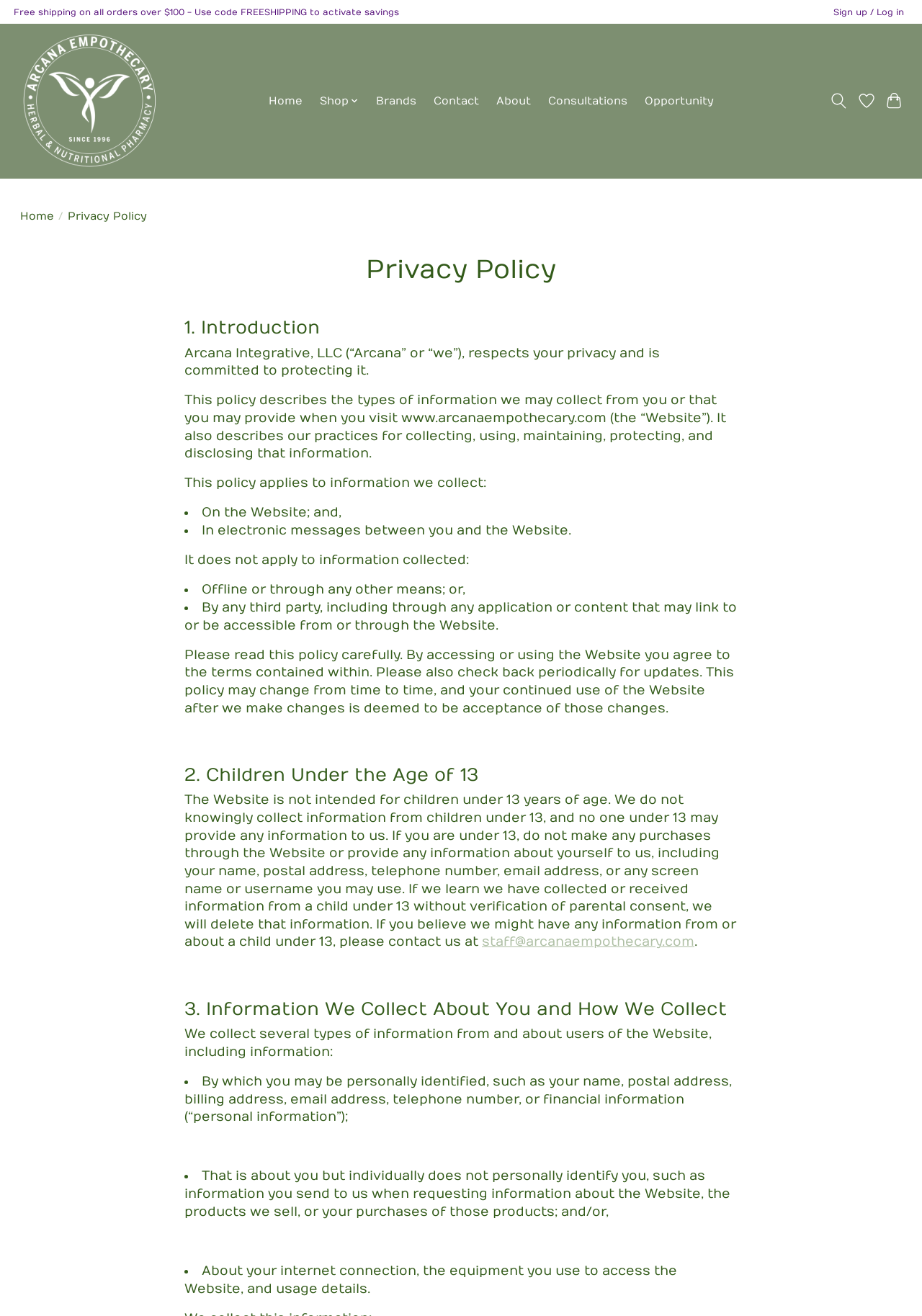Calculate the bounding box coordinates for the UI element based on the following description: "Toggle cart Cart". Ensure the coordinates are four float numbers between 0 and 1, i.e., [left, top, right, bottom].

[0.958, 0.067, 0.981, 0.087]